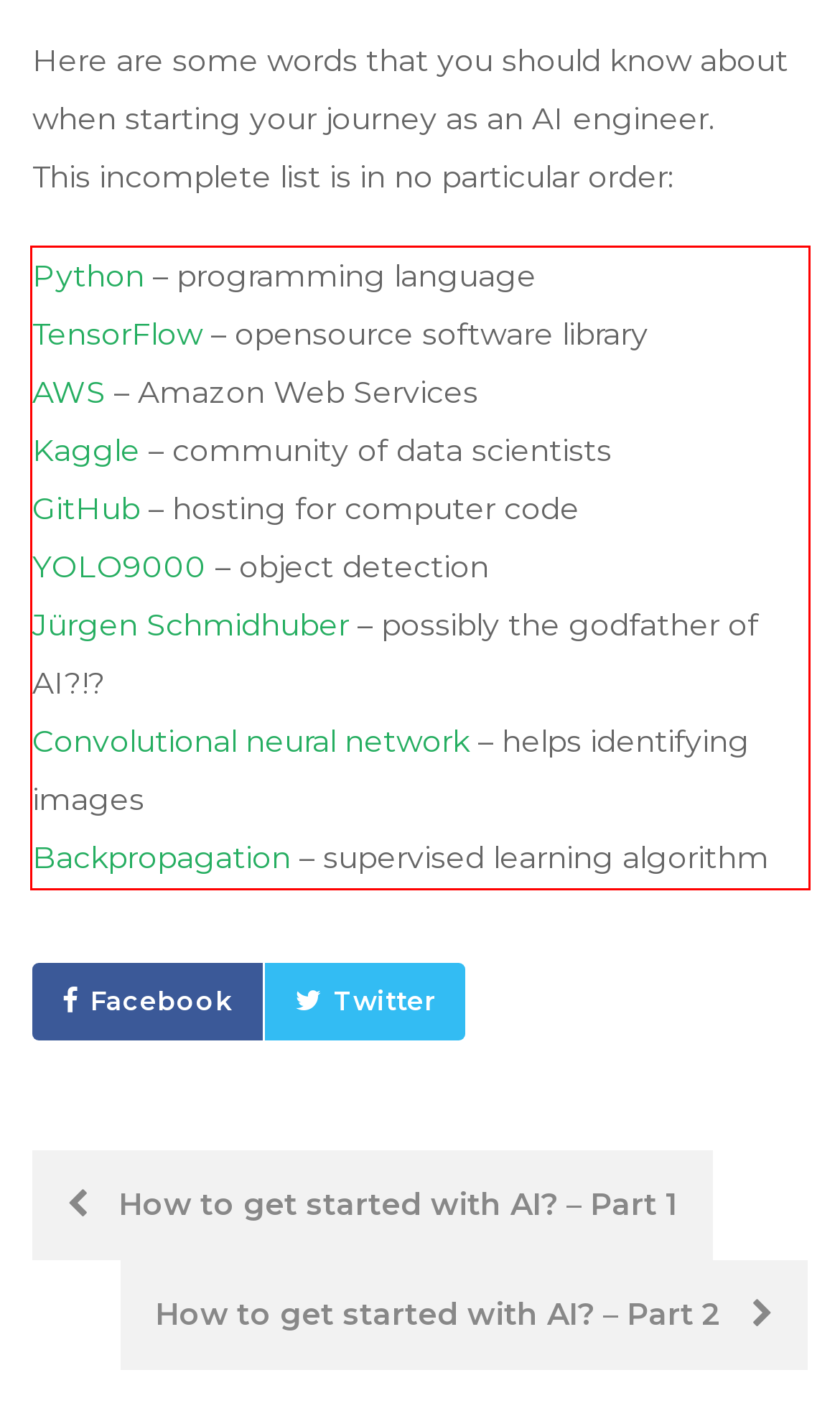Identify the text inside the red bounding box on the provided webpage screenshot by performing OCR.

Python – programming language TensorFlow – opensource software library AWS – Amazon Web Services Kaggle – community of data scientists GitHub – hosting for computer code YOLO9000 – object detection Jürgen Schmidhuber – possibly the godfather of AI?!? Convolutional neural network – helps identifying images Backpropagation – supervised learning algorithm